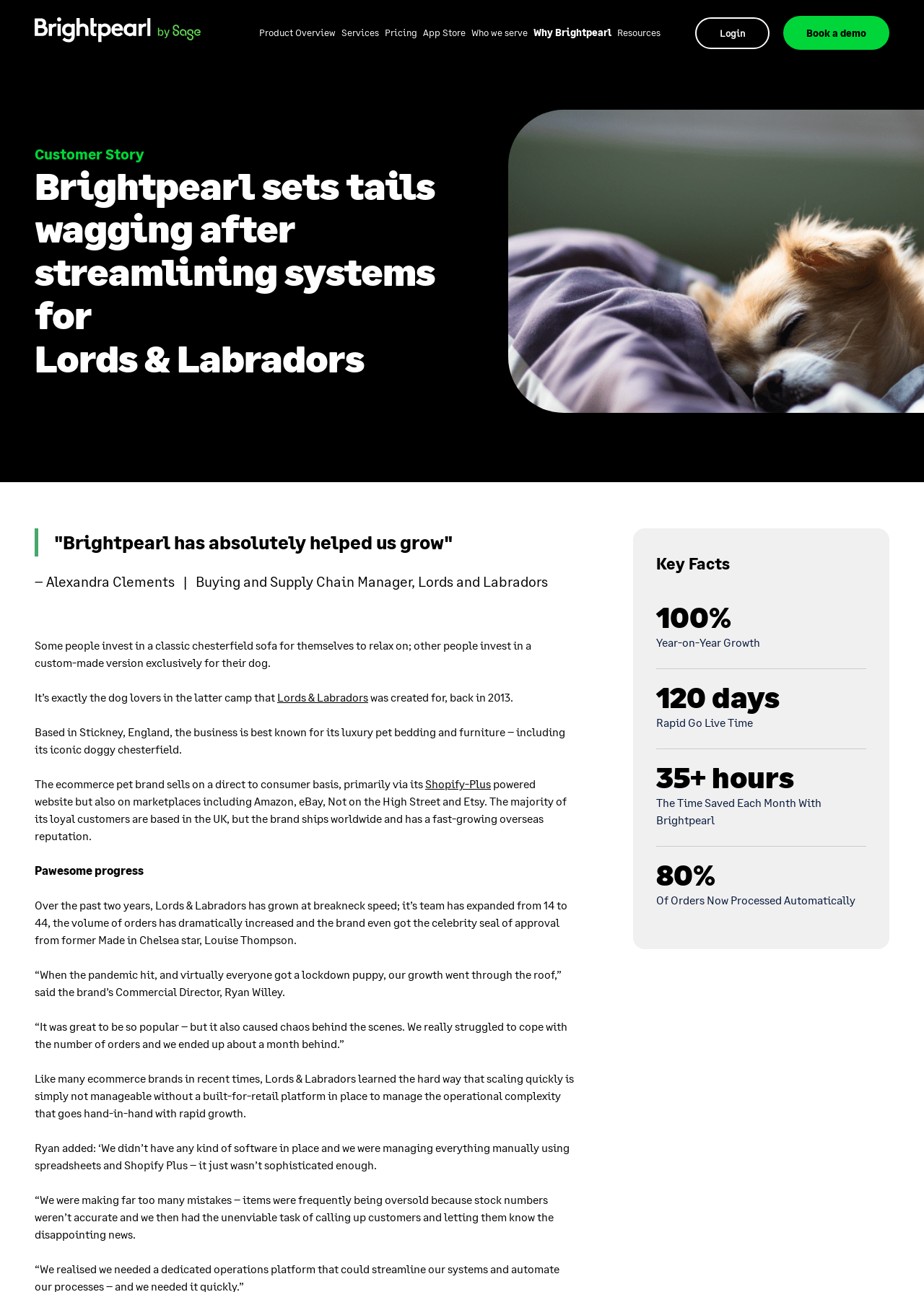Provide the bounding box coordinates of the section that needs to be clicked to accomplish the following instruction: "Click on the 'Product Overview' link."

[0.28, 0.021, 0.363, 0.03]